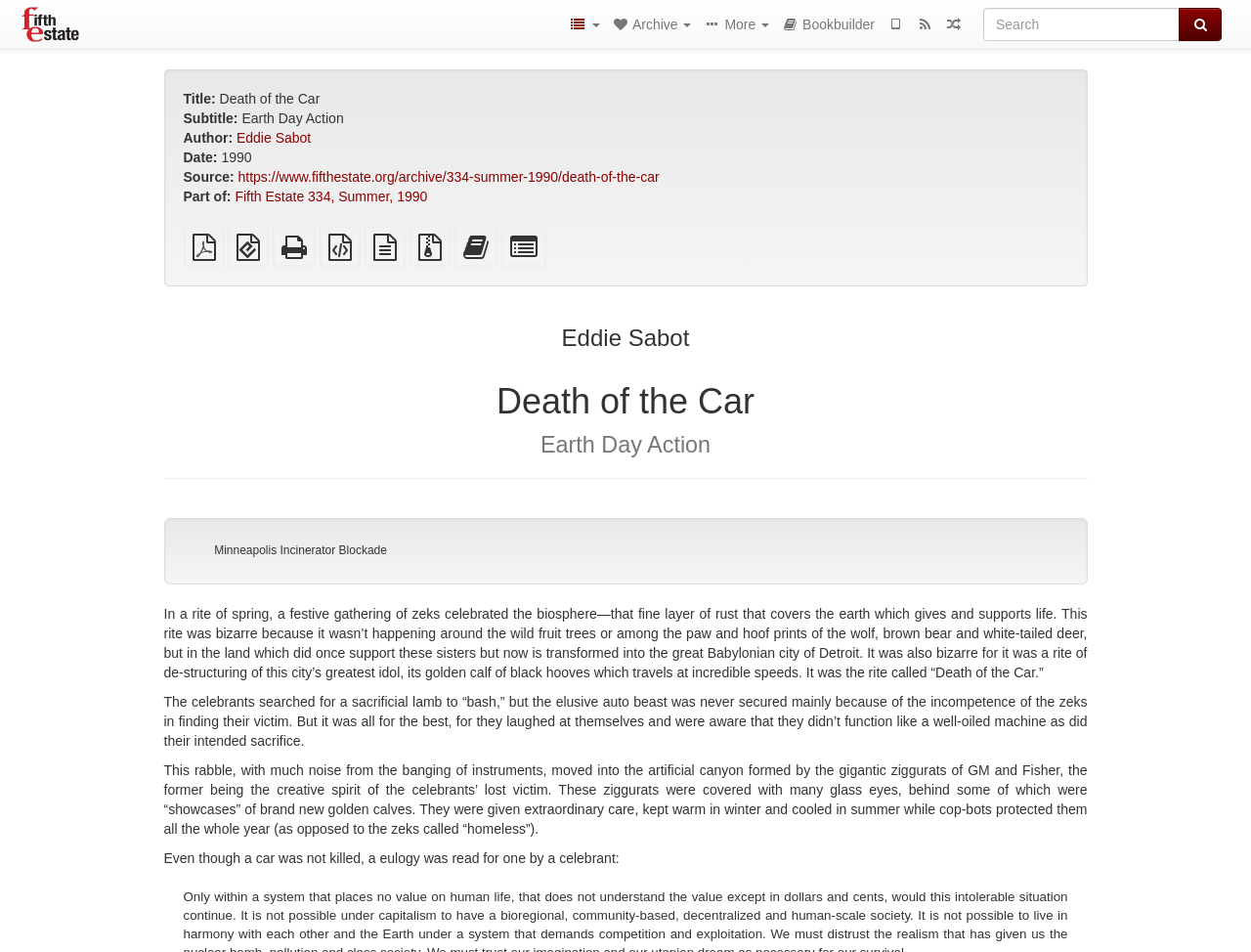Please identify the bounding box coordinates of where to click in order to follow the instruction: "Download the article in Plain PDF format".

[0.146, 0.256, 0.179, 0.273]